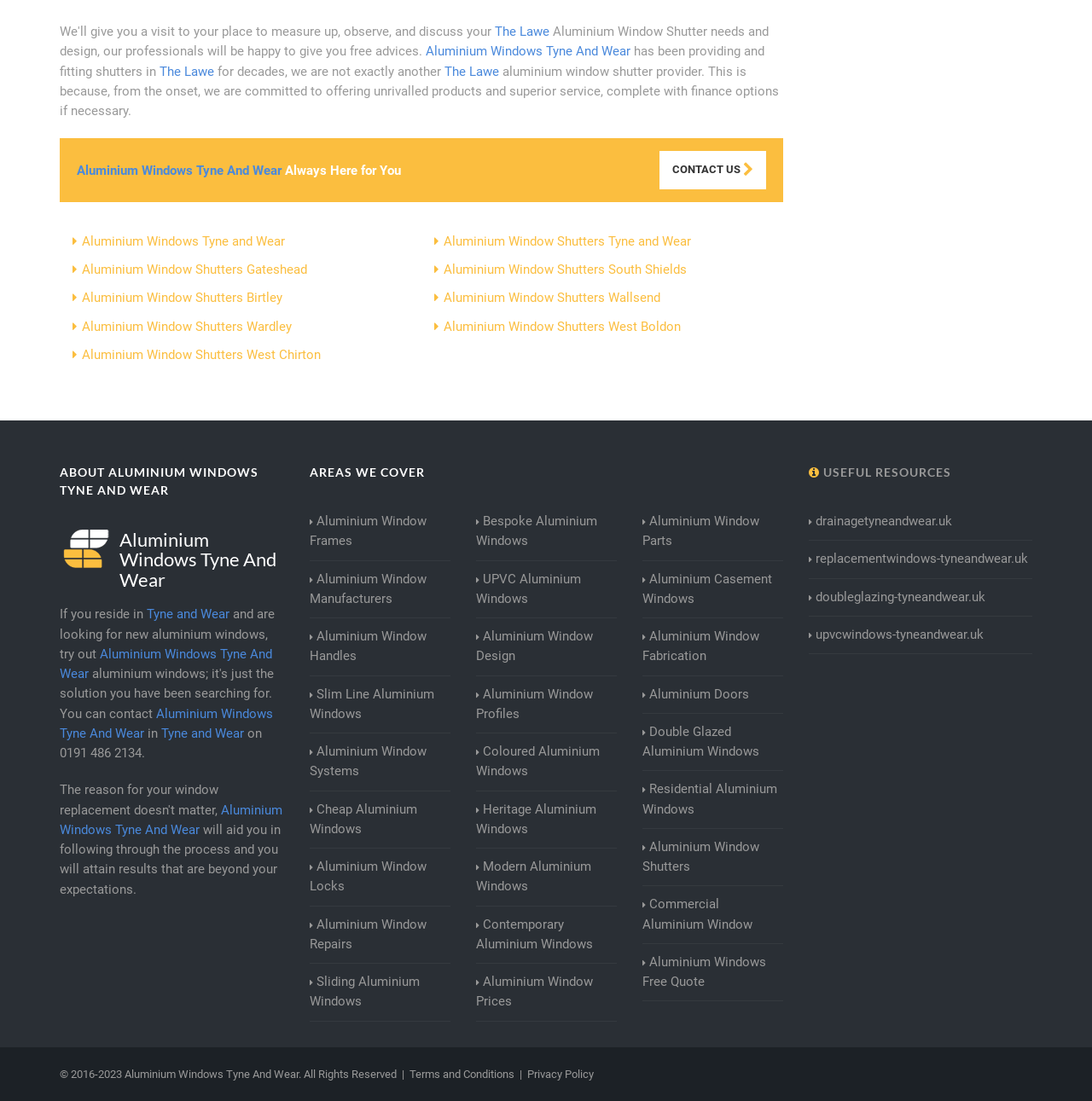What areas do they cover?
Answer with a single word or phrase, using the screenshot for reference.

Tyne and Wear